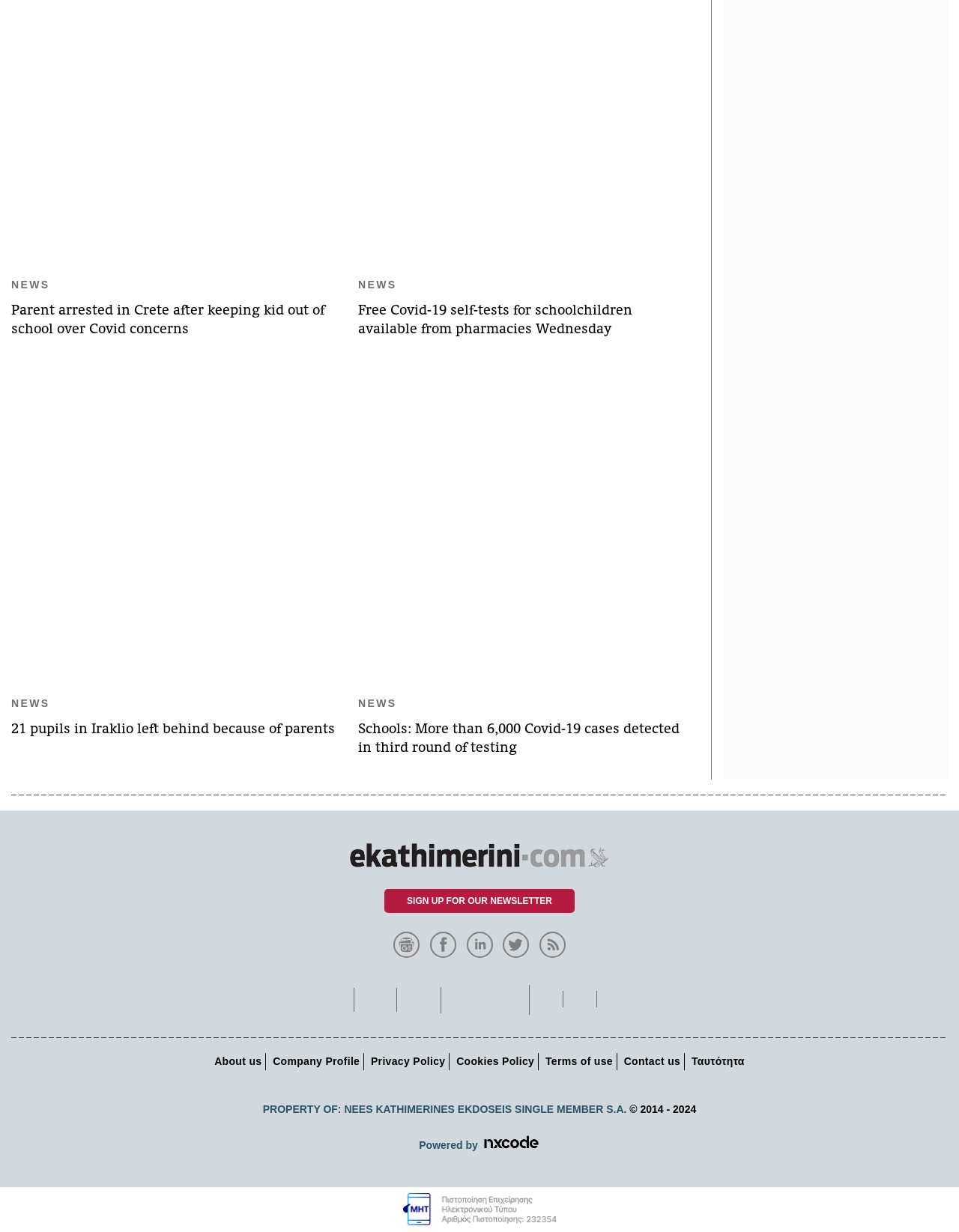Please specify the bounding box coordinates of the clickable region to carry out the following instruction: "Get free Covid-19 self-tests for schoolchildren". The coordinates should be four float numbers between 0 and 1, in the format [left, top, right, bottom].

[0.373, 0.245, 0.659, 0.274]